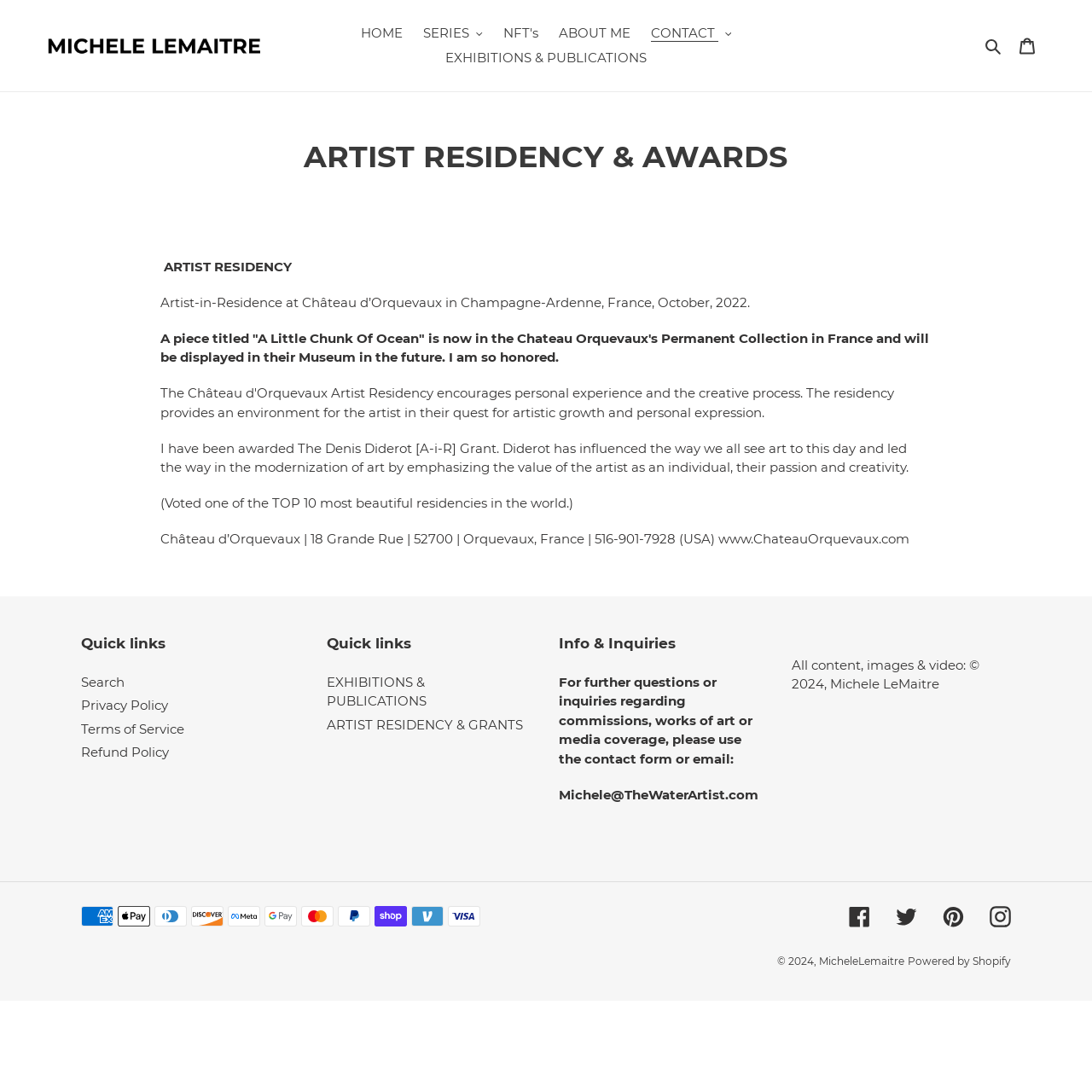Please locate the bounding box coordinates of the element that should be clicked to complete the given instruction: "Click the 'CONTACT' button".

[0.588, 0.02, 0.677, 0.042]